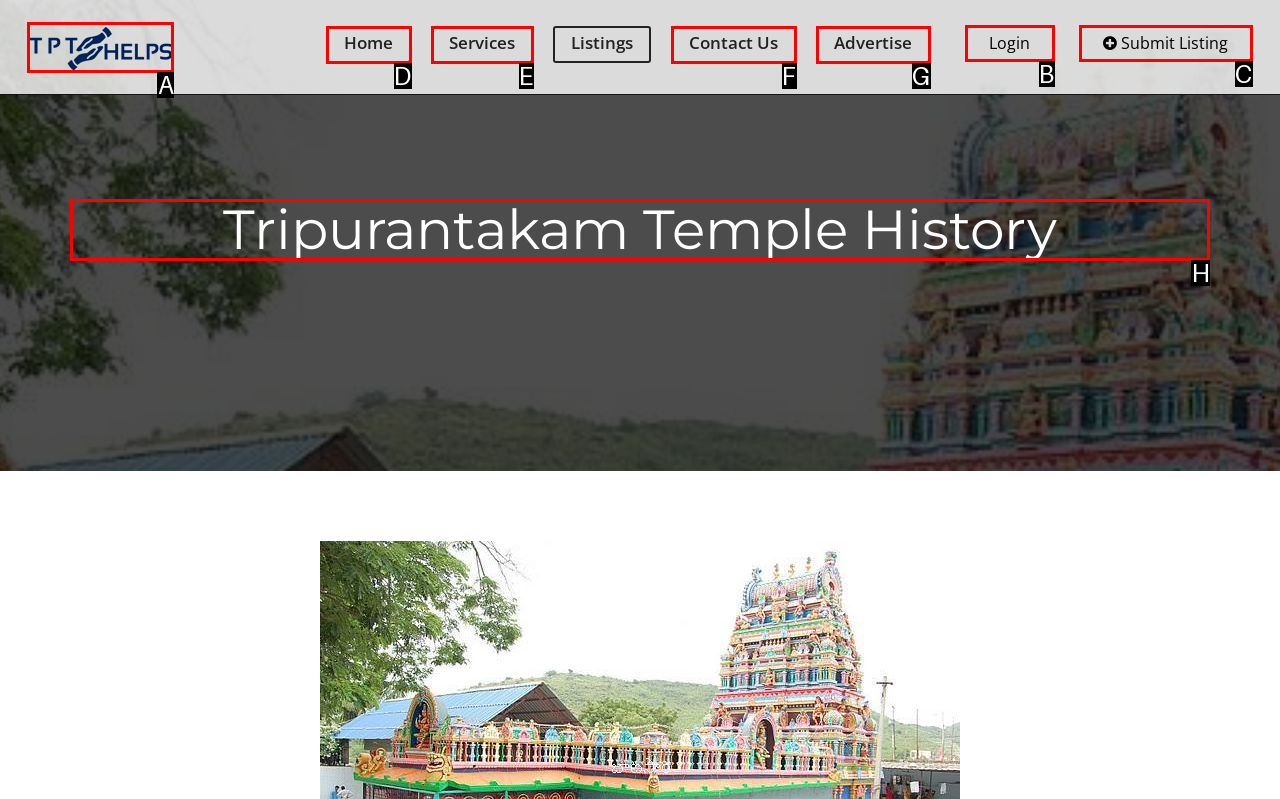Among the marked elements in the screenshot, which letter corresponds to the UI element needed for the task: view temple history?

H